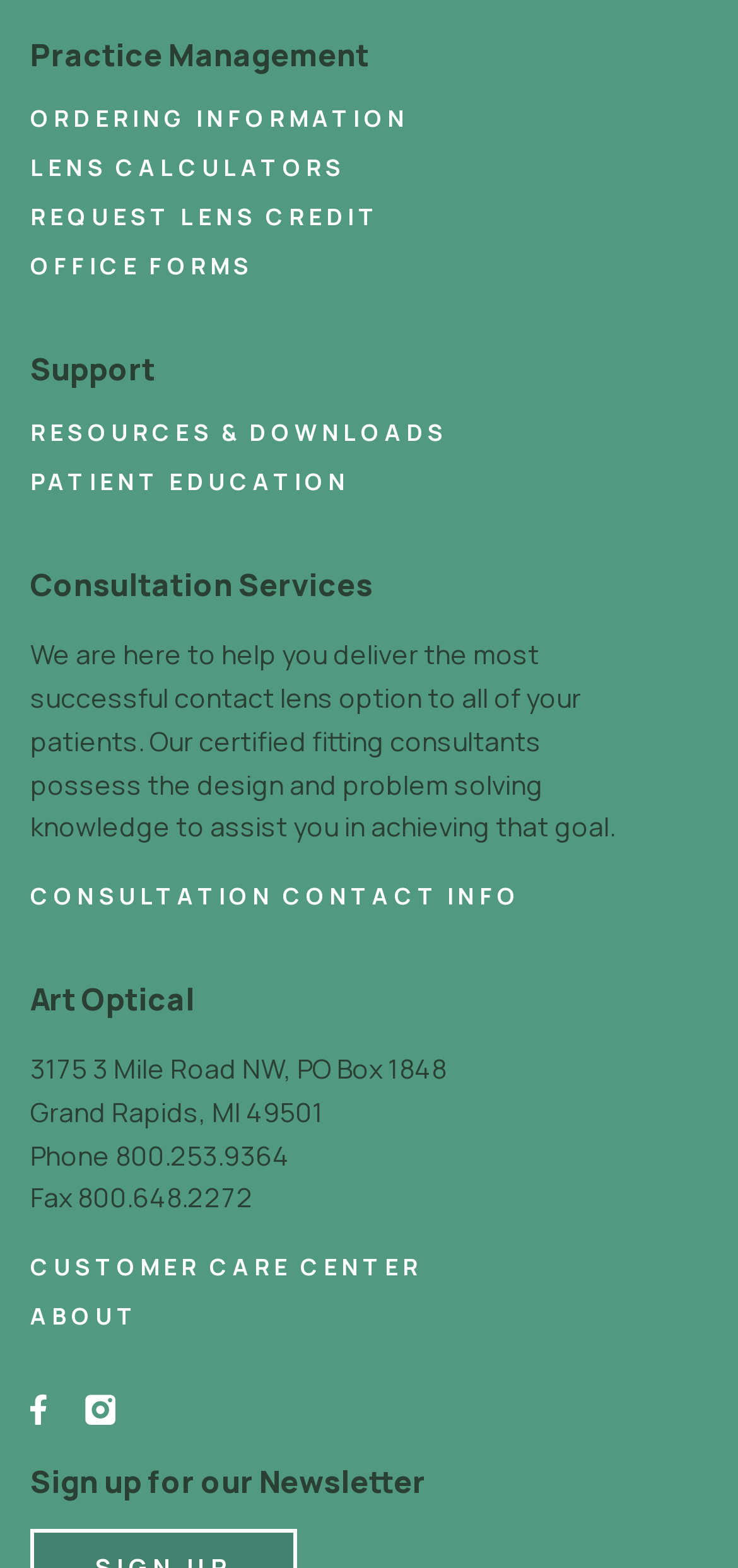Using the webpage screenshot and the element description Social/Facebook, determine the bounding box coordinates. Specify the coordinates in the format (top-left x, top-left y, bottom-right x, bottom-right y) with values ranging from 0 to 1.

[0.041, 0.89, 0.064, 0.91]